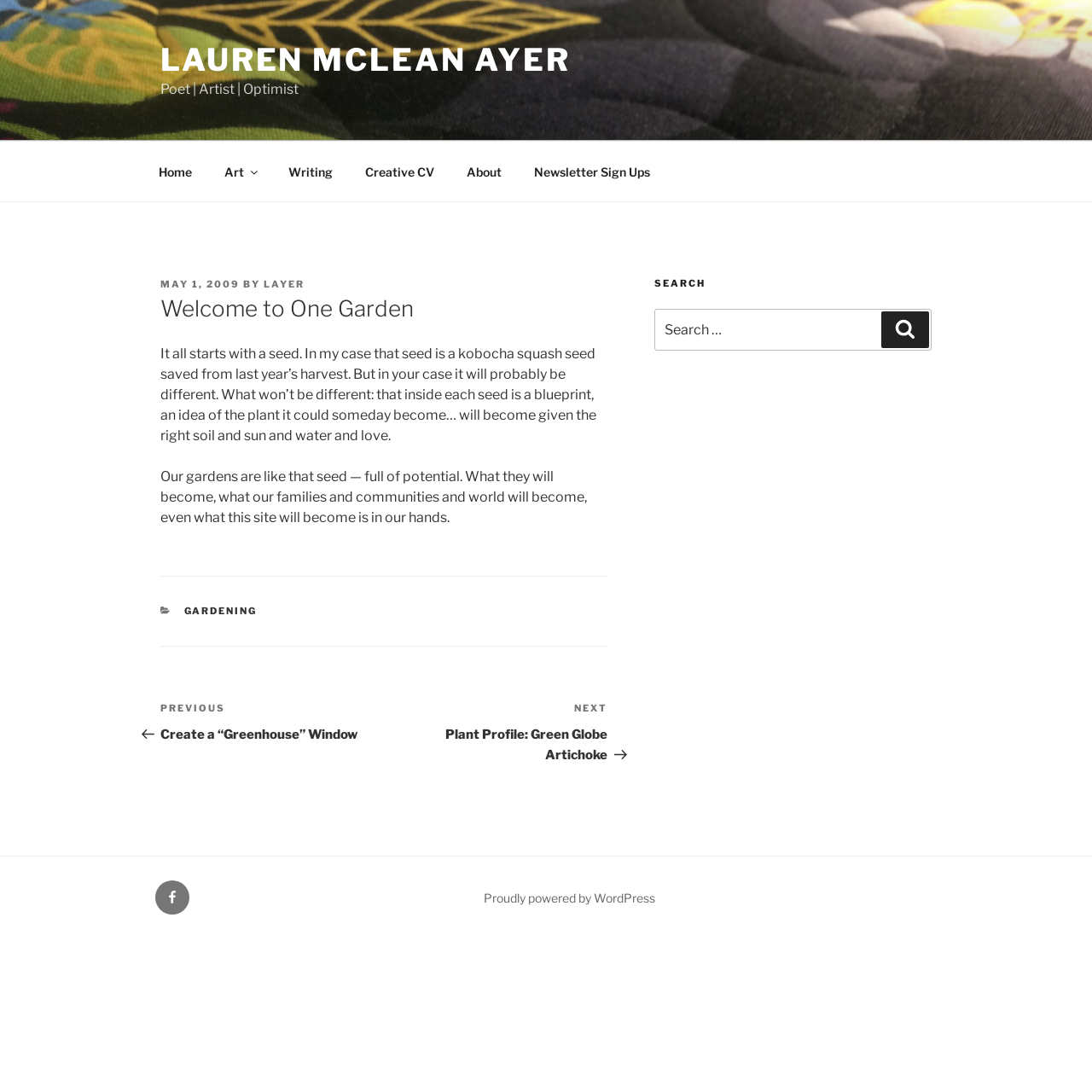Provide a brief response to the question below using a single word or phrase: 
What is the category of the first article?

GARDENING